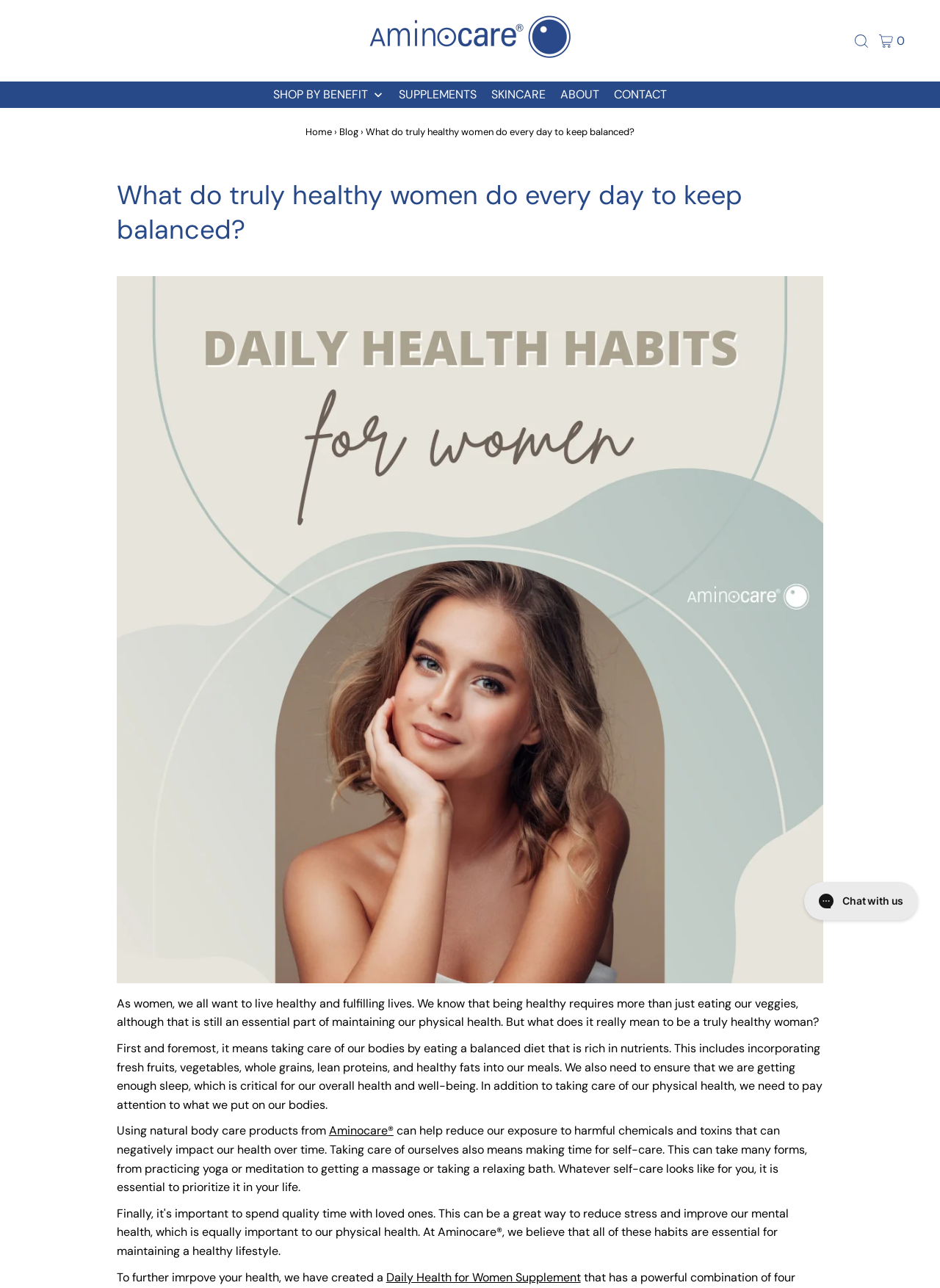Summarize the webpage in an elaborate manner.

The webpage appears to be a blog post or article from Aminocare Products, focusing on the topic of women's health and wellness. At the top of the page, there is a primary navigation menu with links to "SHOP BY BENEFIT", "SUPPLEMENTS", "SKINCARE", "ABOUT", and "CONTACT". Below the navigation menu, there is a breadcrumbs section with links to "Home" and "Blog".

The main content of the page is divided into sections. The first section has a heading that reads "What do truly healthy women do every day to keep balanced?" and is accompanied by a large image that takes up most of the section. Below the heading, there is a paragraph of text that discusses the importance of living a healthy and fulfilling life as a woman.

The next section has three paragraphs of text that provide more information on what it means to be a truly healthy woman. The text discusses the importance of eating a balanced diet, getting enough sleep, and taking care of one's physical and mental health. There is also a mention of using natural body care products from Aminocare to reduce exposure to harmful chemicals.

Following the text, there is a link to a "Daily Health for Women Supplement" and a call to action to prioritize self-care. At the bottom of the page, there is a link to "Scroll to top" and an iframe for a live chat messenger.

Throughout the page, there are several images, including the Aminocare logo, a navigation icon, and a breadcrumbs icon. The overall layout of the page is clean and easy to navigate, with clear headings and concise text.